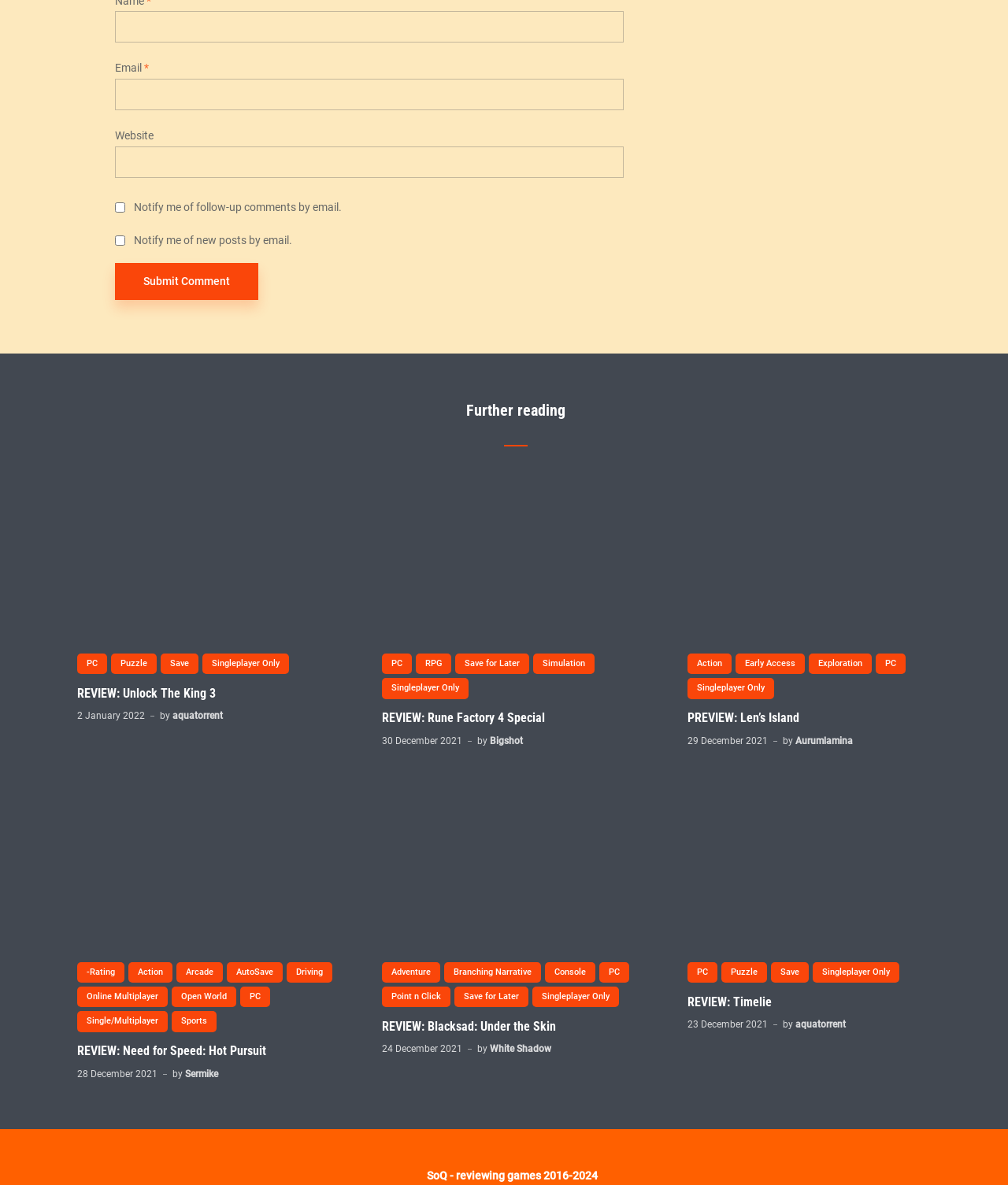Identify and provide the bounding box for the element described by: "Singleplayer Only".

[0.806, 0.812, 0.892, 0.829]